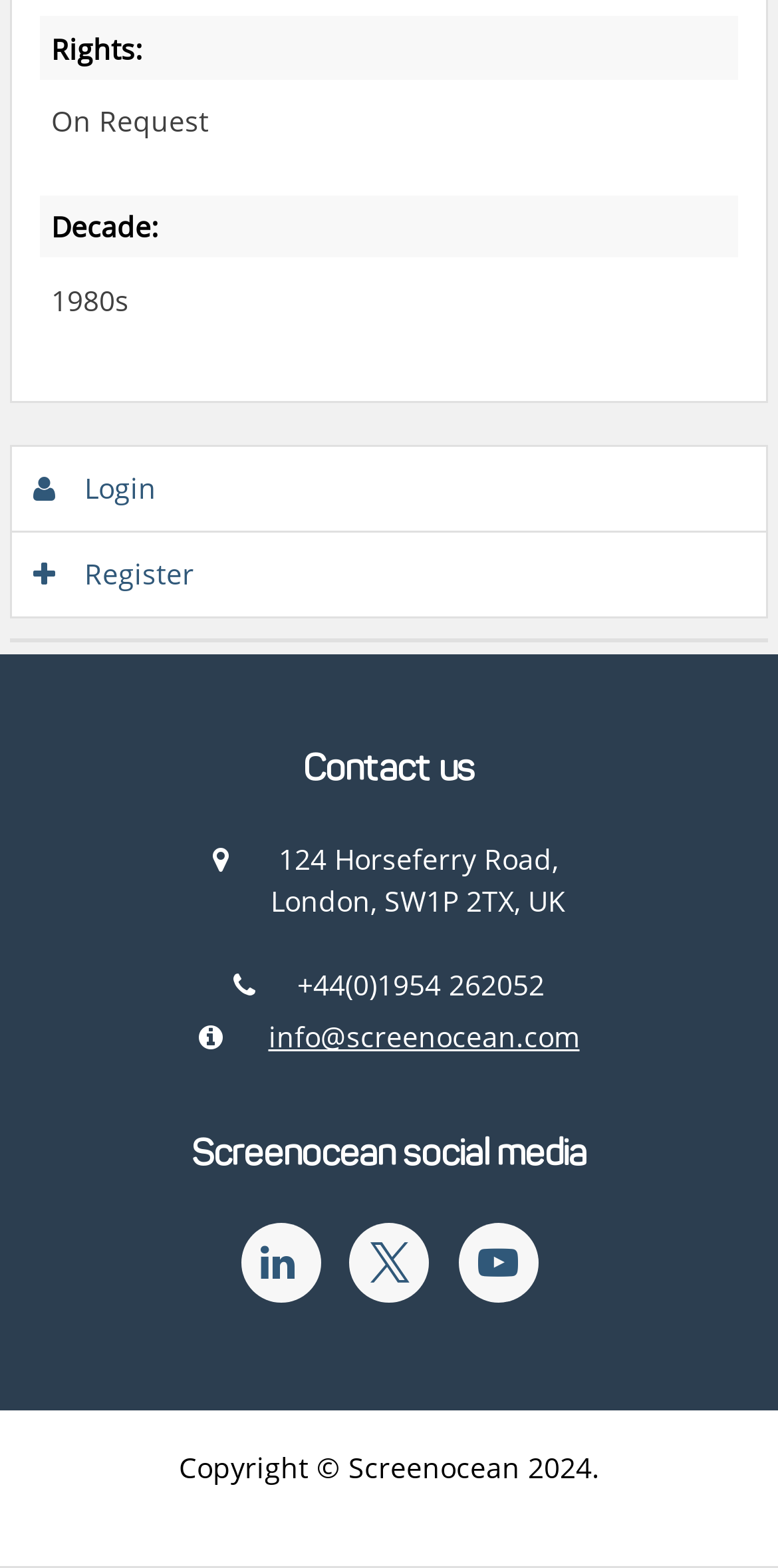How can I contact Screenocean via email?
Provide a one-word or short-phrase answer based on the image.

info@screenocean.com